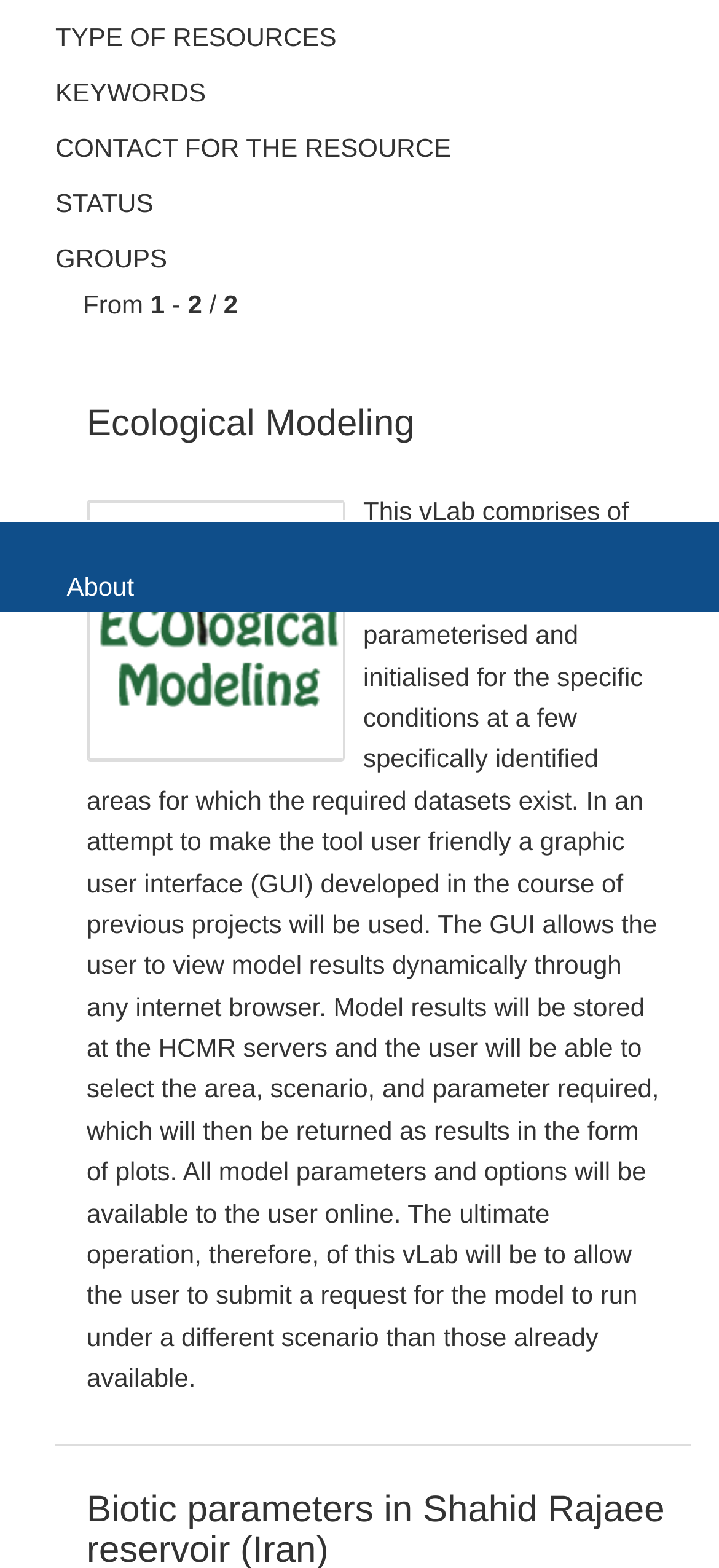Identify the bounding box coordinates for the UI element described by the following text: "Github". Provide the coordinates as four float numbers between 0 and 1, in the format [left, top, right, bottom].

[0.0, 0.409, 1.0, 0.468]